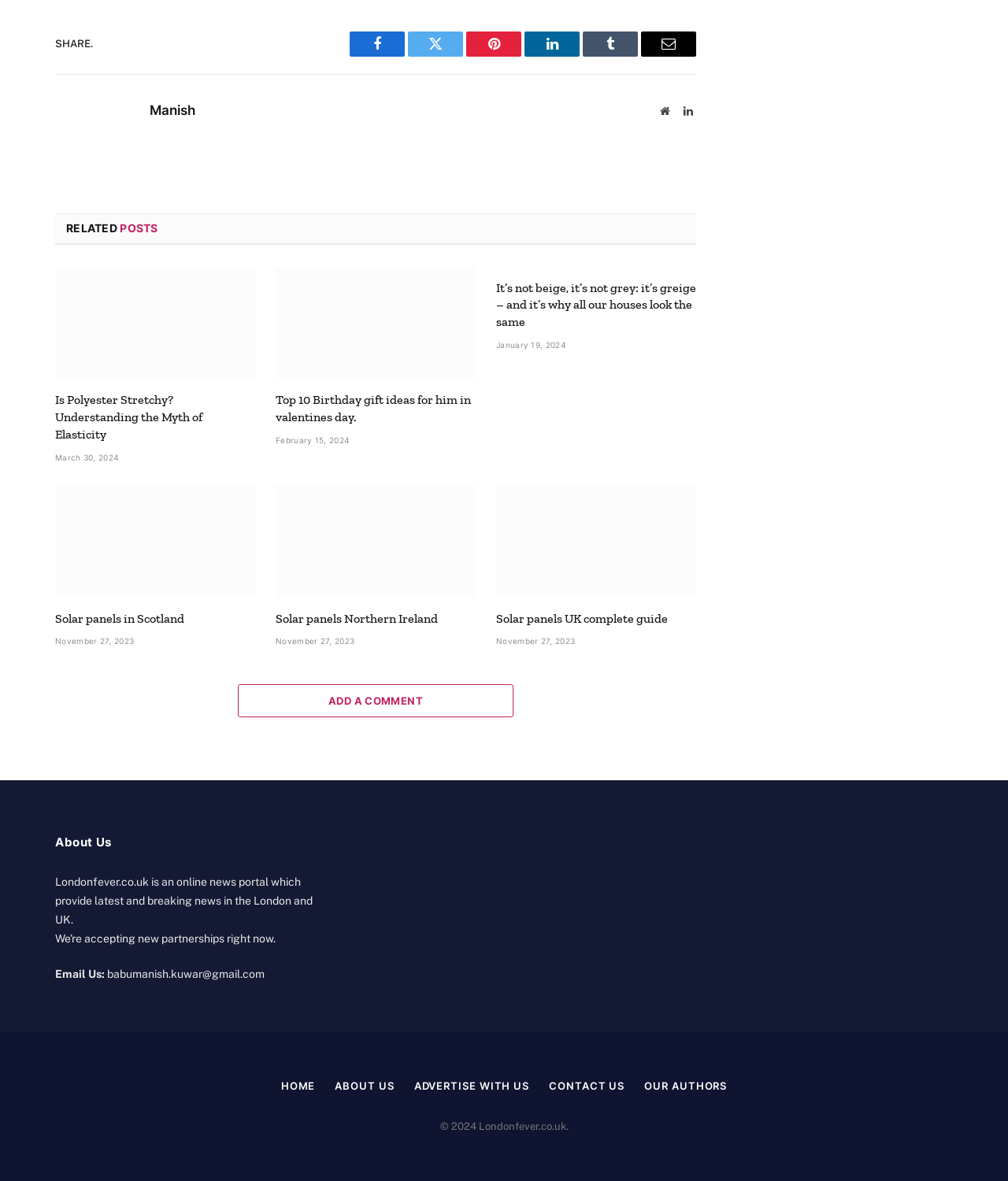Identify the bounding box coordinates of the area you need to click to perform the following instruction: "Read 'Is Polyester Stretchy? Understanding the Myth of Elasticity'".

[0.055, 0.226, 0.253, 0.321]